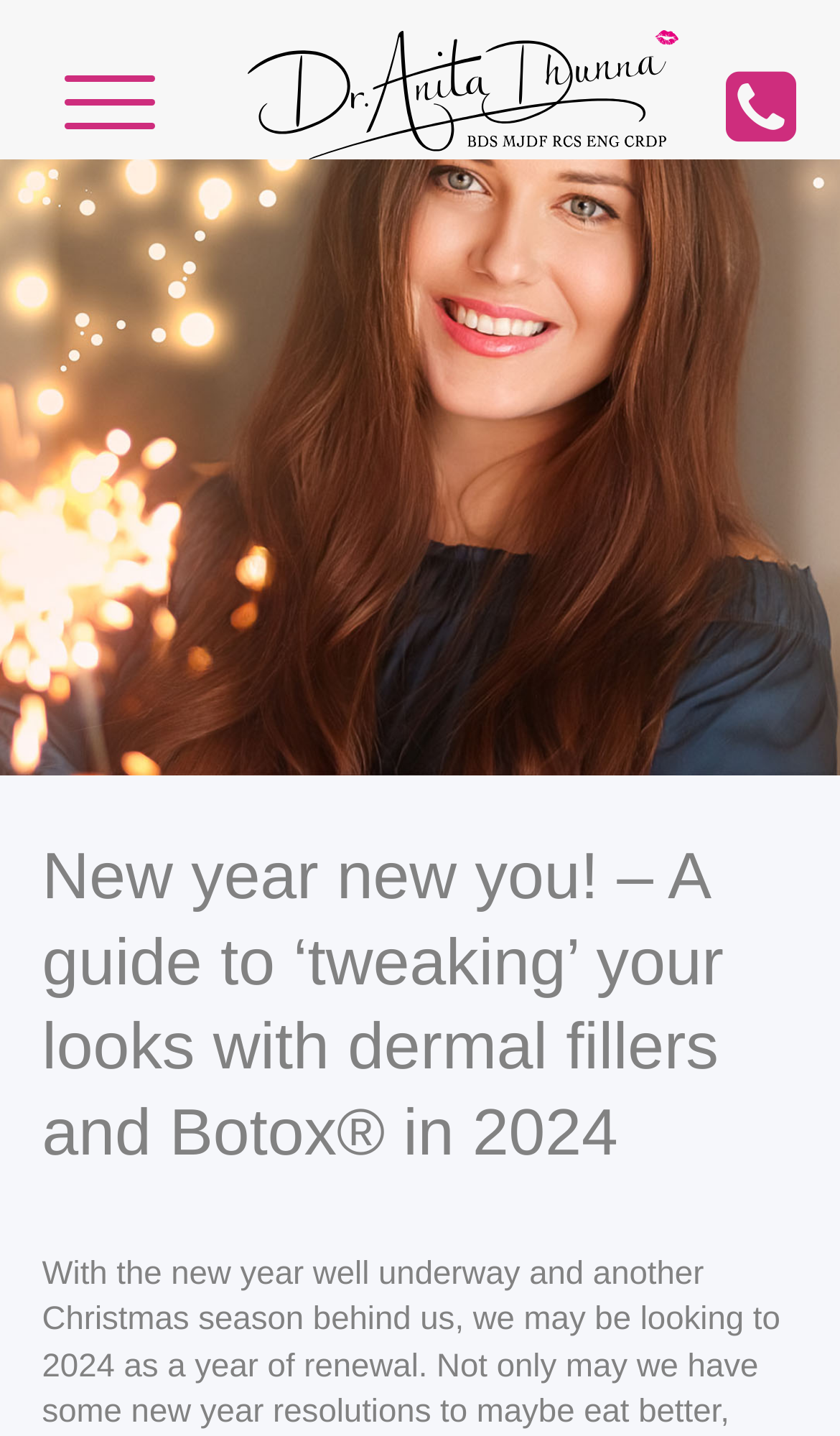Using the provided description CHEEKS, find the bounding box coordinates for the UI element. Provide the coordinates in (top-left x, top-left y, bottom-right x, bottom-right y) format, ensuring all values are between 0 and 1.

[0.026, 0.17, 0.317, 0.339]